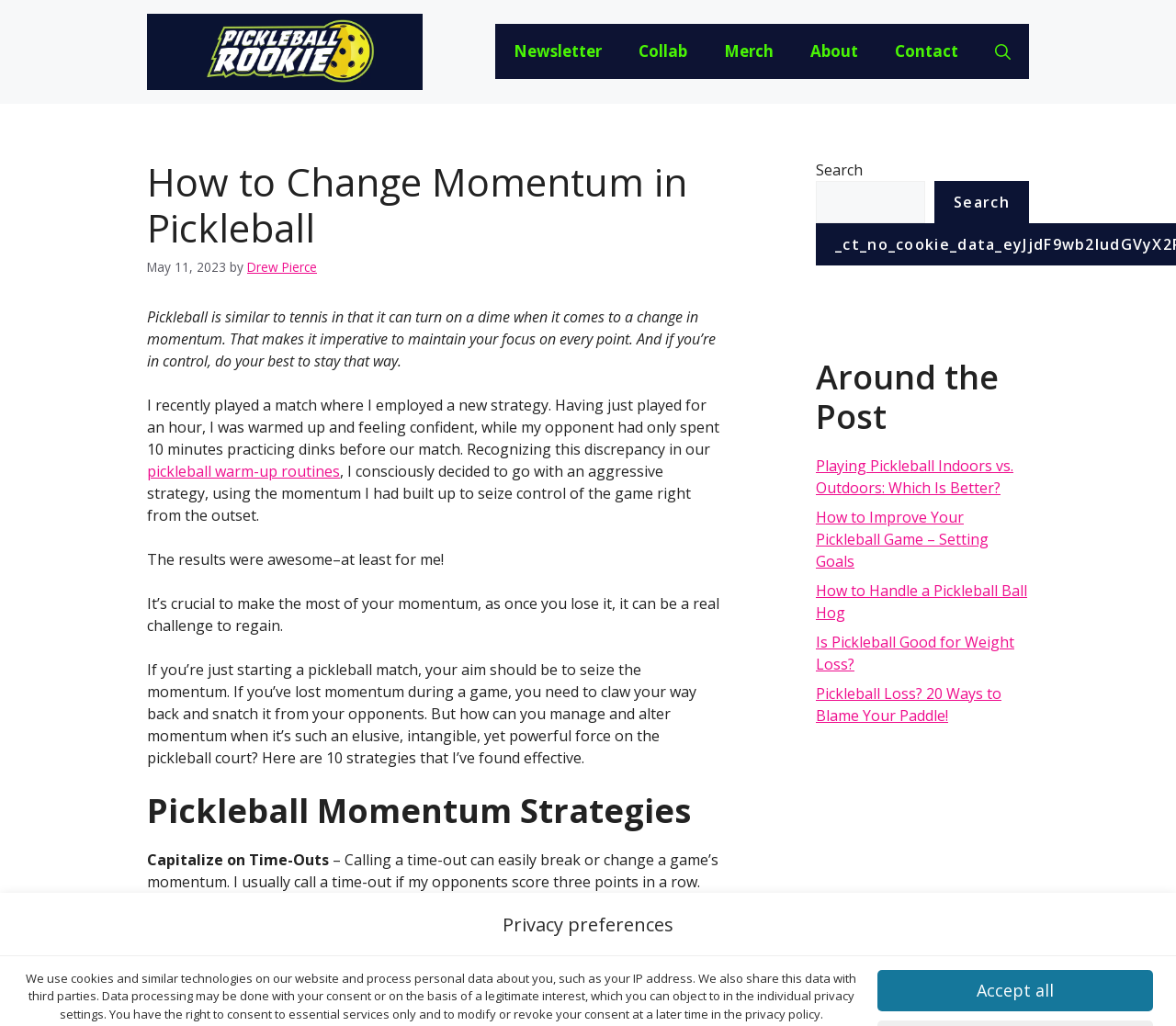Show the bounding box coordinates of the element that should be clicked to complete the task: "Read the article about Pickleball Momentum Strategies".

[0.125, 0.771, 0.616, 0.809]